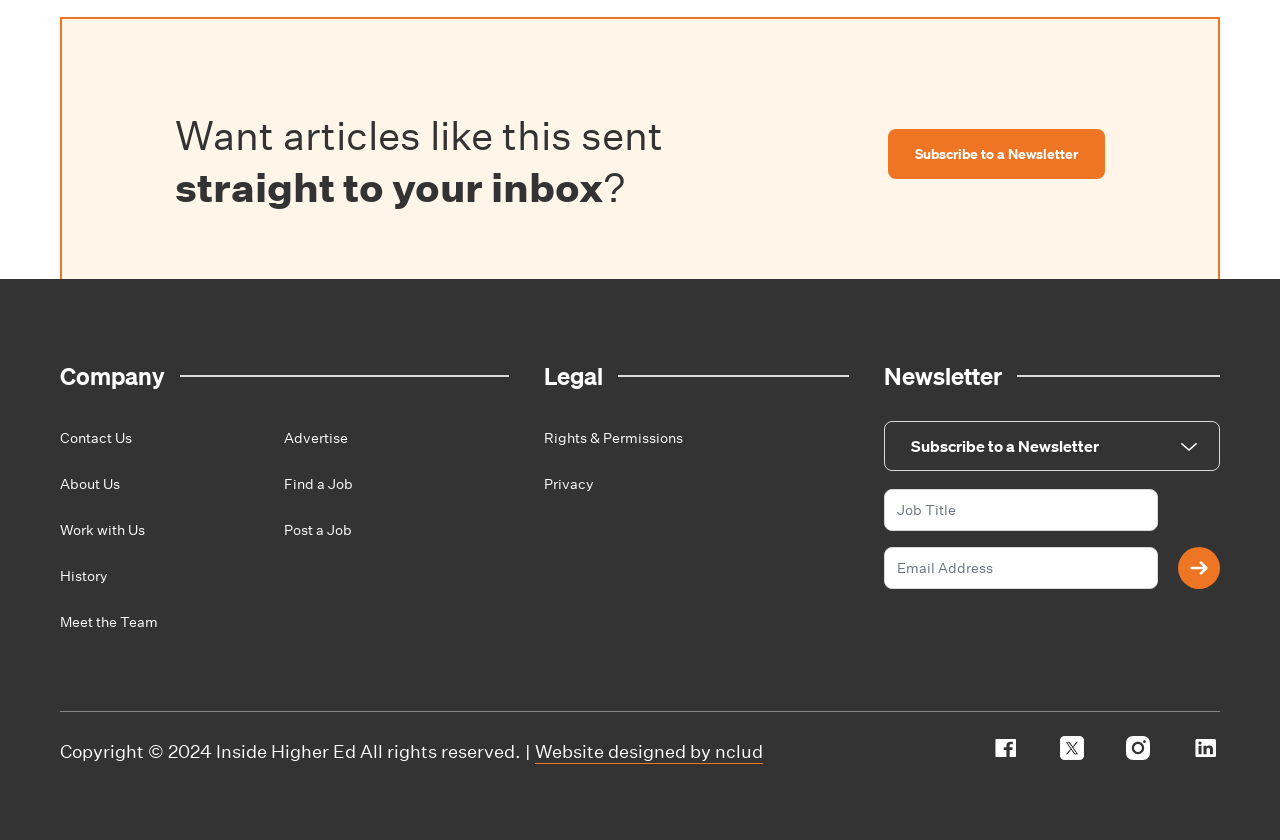What are the three main categories of links on the webpage?
Examine the webpage screenshot and provide an in-depth answer to the question.

The webpage has three main categories of links: Company, Legal, and Newsletter. The Company category includes links to 'Contact Us', 'About Us', and other company-related information. The Legal category includes links to 'Rights & Permissions' and 'Privacy'. The Newsletter category includes links to subscribe to a newsletter and manage newsletter settings.